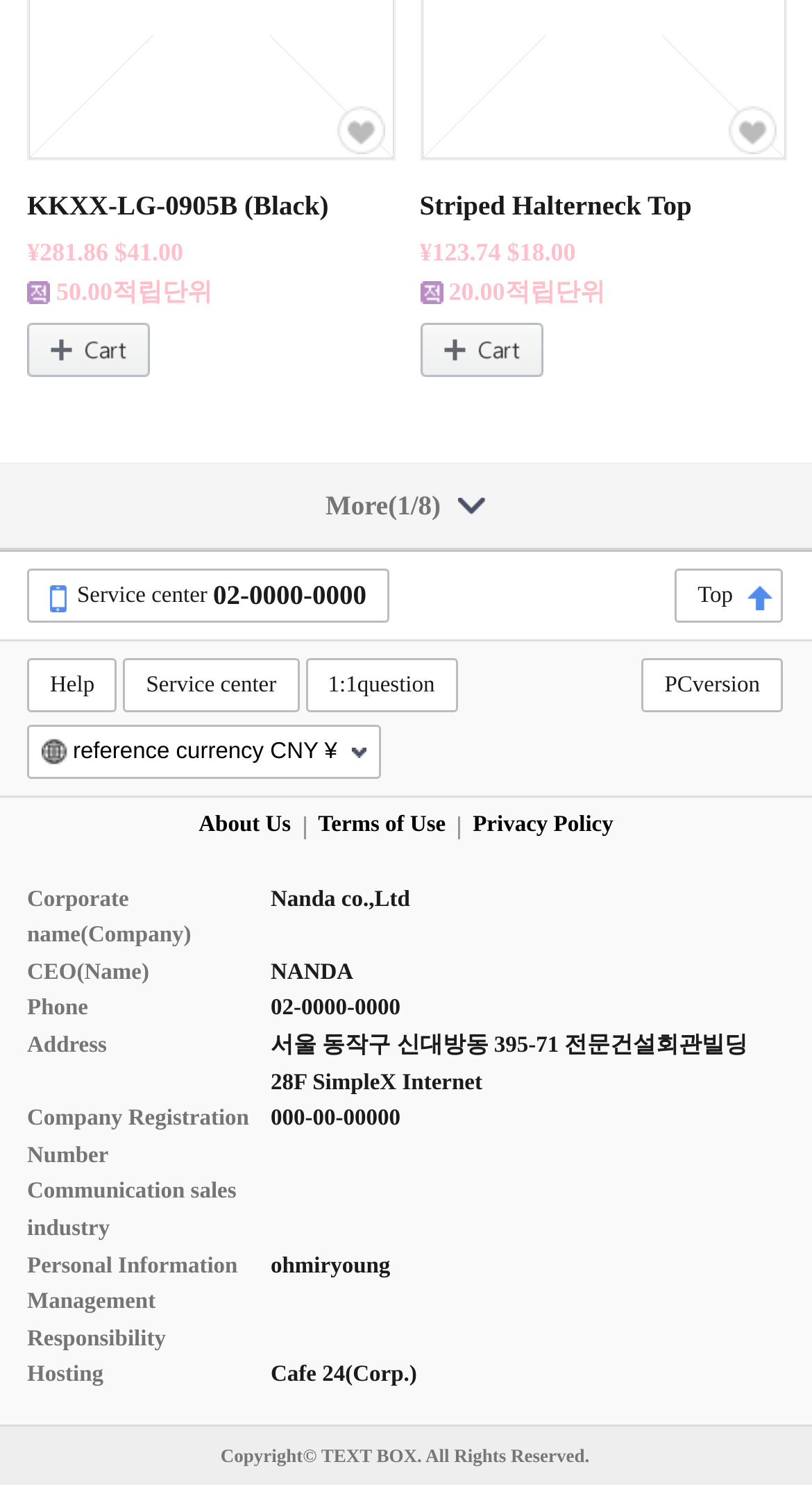Using the information in the image, give a detailed answer to the following question: What is the address of the company?

The address of the company can be found in the footer section, under the 'About Us' section, where it is listed as 서울 동작구 신대방동 395-71, which is the location of the company's office building.